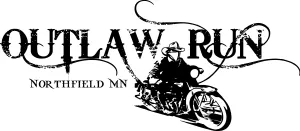What is the location of the Outlaw Run event?
From the details in the image, provide a complete and detailed answer to the question.

The logo includes the text 'NORTHFIELD MN' below the main title, which indicates that the Outlaw Run event is located in Northfield, Minnesota, and is likely associated with the local community and cultural heritage.